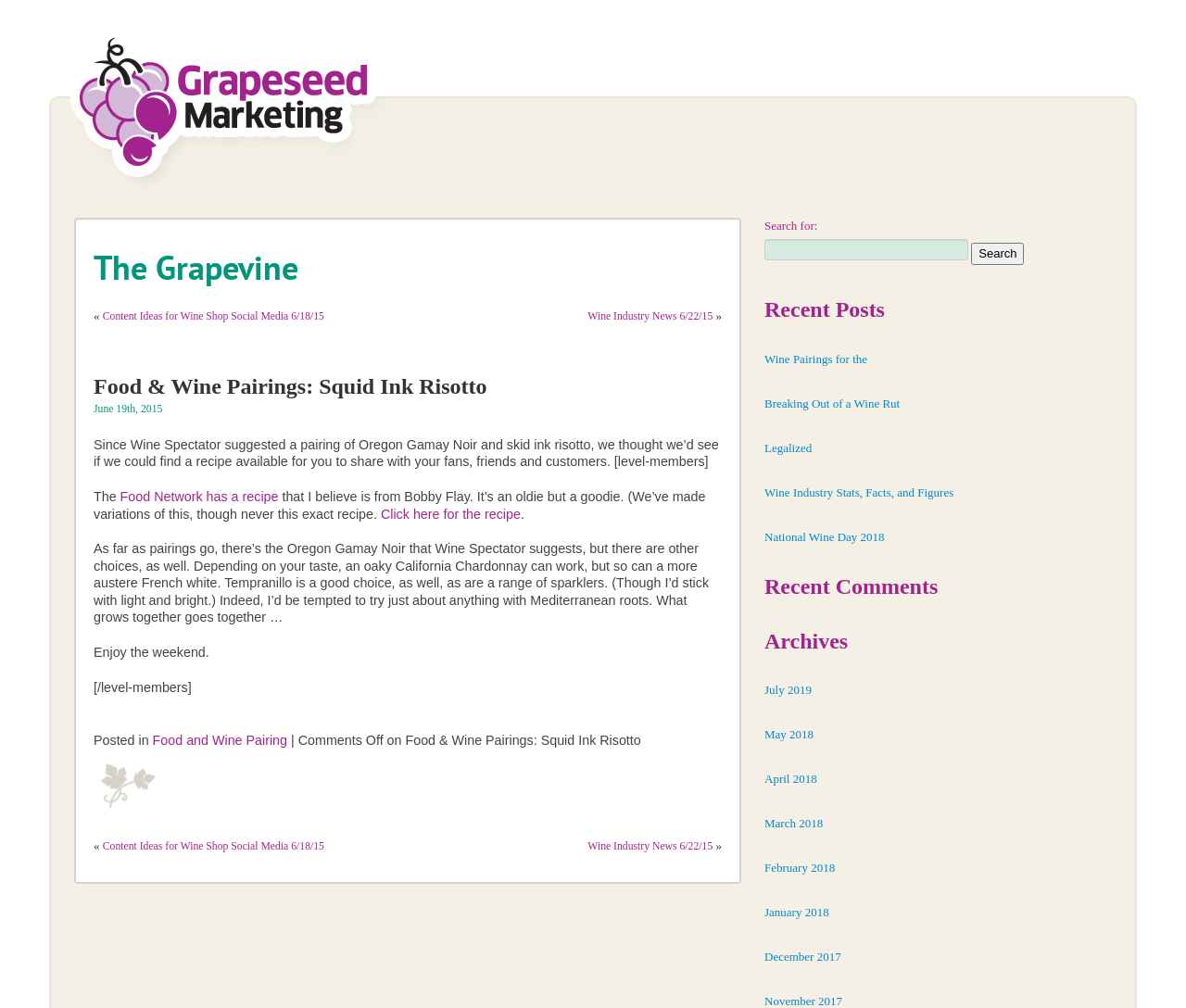Identify the bounding box coordinates for the region to click in order to carry out this instruction: "Click on the link to Food Network recipe". Provide the coordinates using four float numbers between 0 and 1, formatted as [left, top, right, bottom].

[0.101, 0.485, 0.235, 0.5]